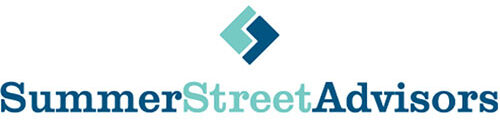What is the purpose of the firm's visual identity?
Using the details from the image, give an elaborate explanation to answer the question.

The overall visual identity aims to instill confidence and highlight the firm’s commitment to excellence in the industry. Therefore, the primary purpose of the firm's visual identity is to instill confidence.